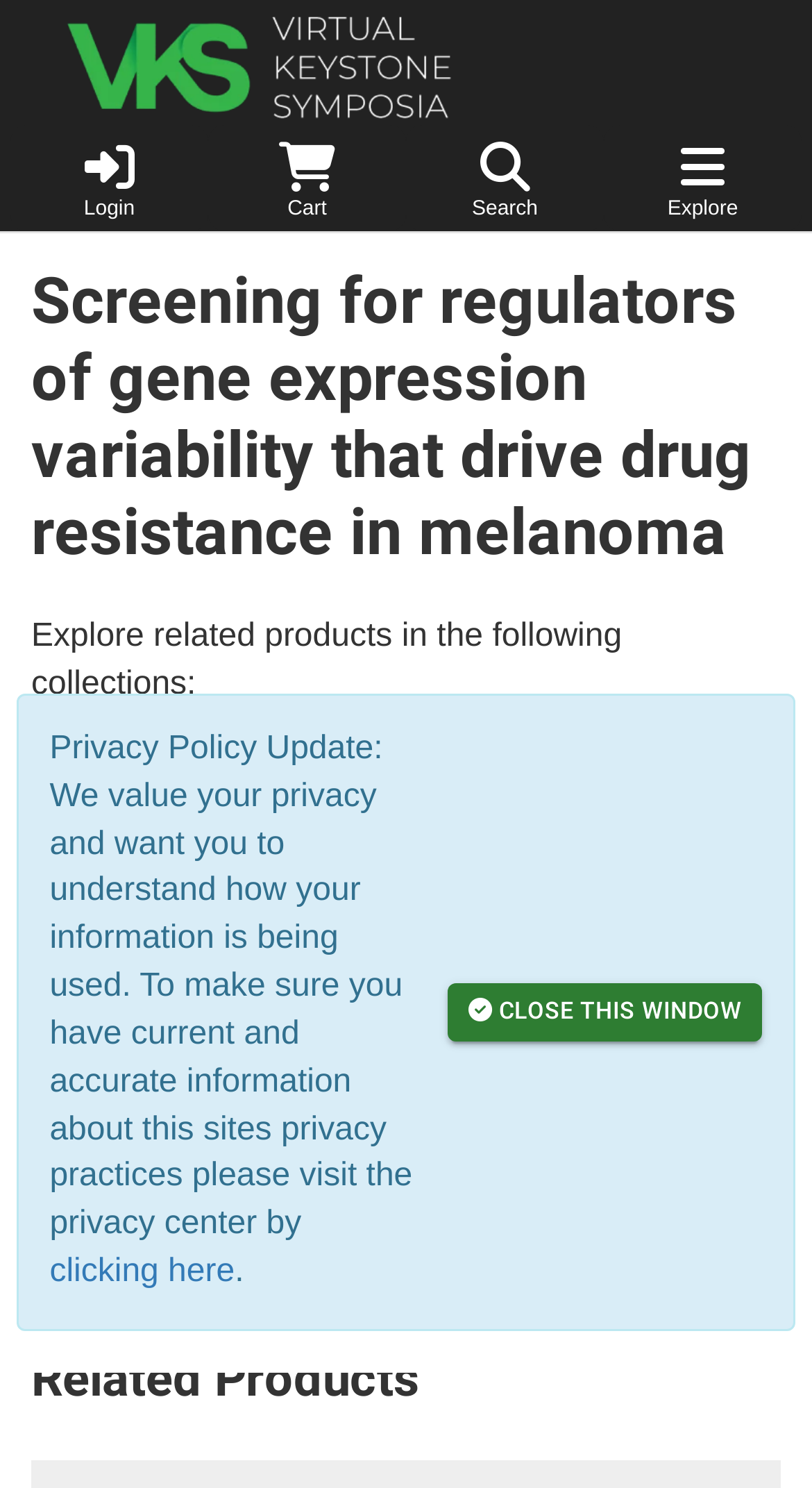Offer a comprehensive description of the webpage’s content and structure.

The webpage is about a scientific conference, specifically a screening for regulators of gene expression variability that drive drug resistance in melanoma, hosted by Keystone Symposia. 

At the top left corner, there is a Keystone Symposia logo, accompanied by a link to the organization's website. Next to it, there are four links: "Login", "Cart", "Search", and "Explore", which are aligned horizontally. 

Below the top navigation bar, there is a main heading that repeats the title of the conference. Underneath, there is a section that suggests exploring related products in certain collections. 

The main content of the page is divided into sections, navigable through a horizontal tab list. The tabs are "OVERVIEW", "CE INFORMATION", and "COMMENTS". The "OVERVIEW" tab is currently selected. 

Further down, there is a section titled "Poster Abstracts - E317", which contains a link to the abstracts. Below it, there is a separator line with three dots. 

The page also features a "Related Products" section near the bottom. 

In the bottom left corner, there is a notice about a privacy policy update, with a link to the privacy center. Next to it, there is a button to close the window, with a "CLOSE THIS WINDOW" label.